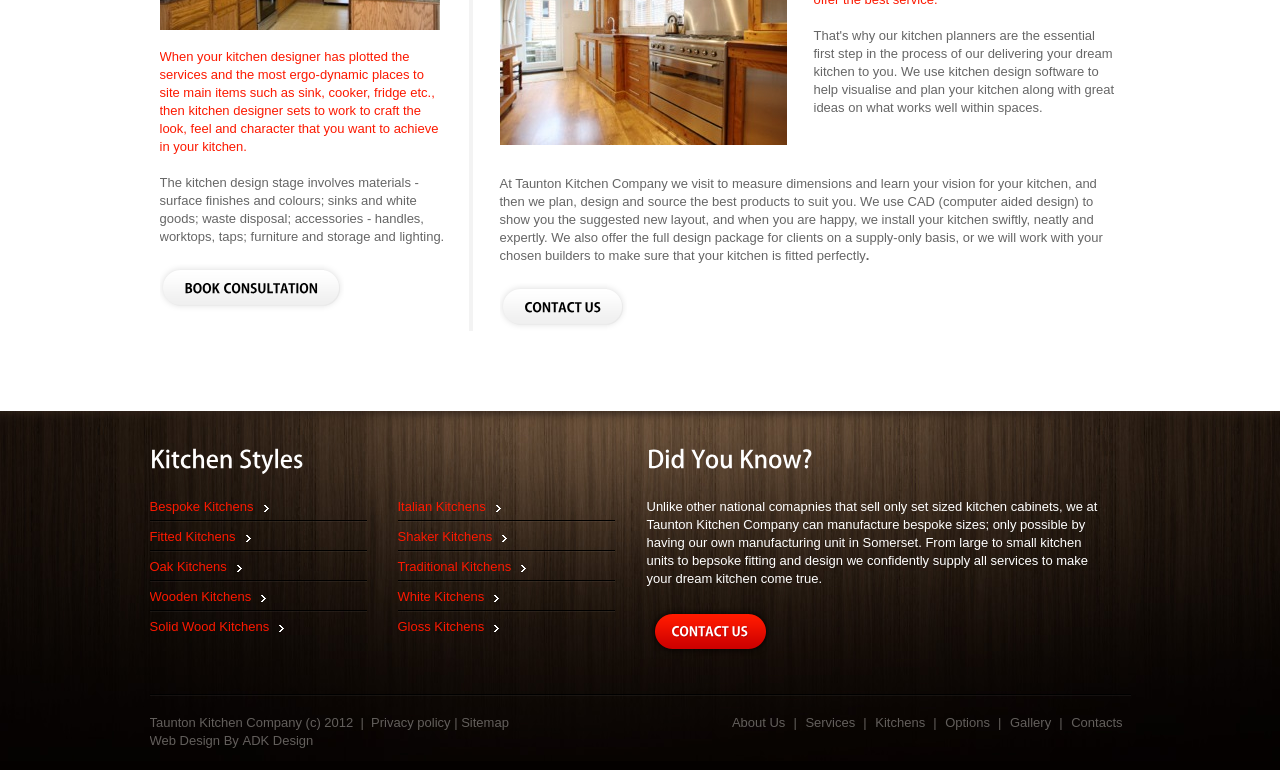Using the given element description, provide the bounding box coordinates (top-left x, top-left y, bottom-right x, bottom-right y) for the corresponding UI element in the screenshot: Sitemap

[0.36, 0.928, 0.398, 0.948]